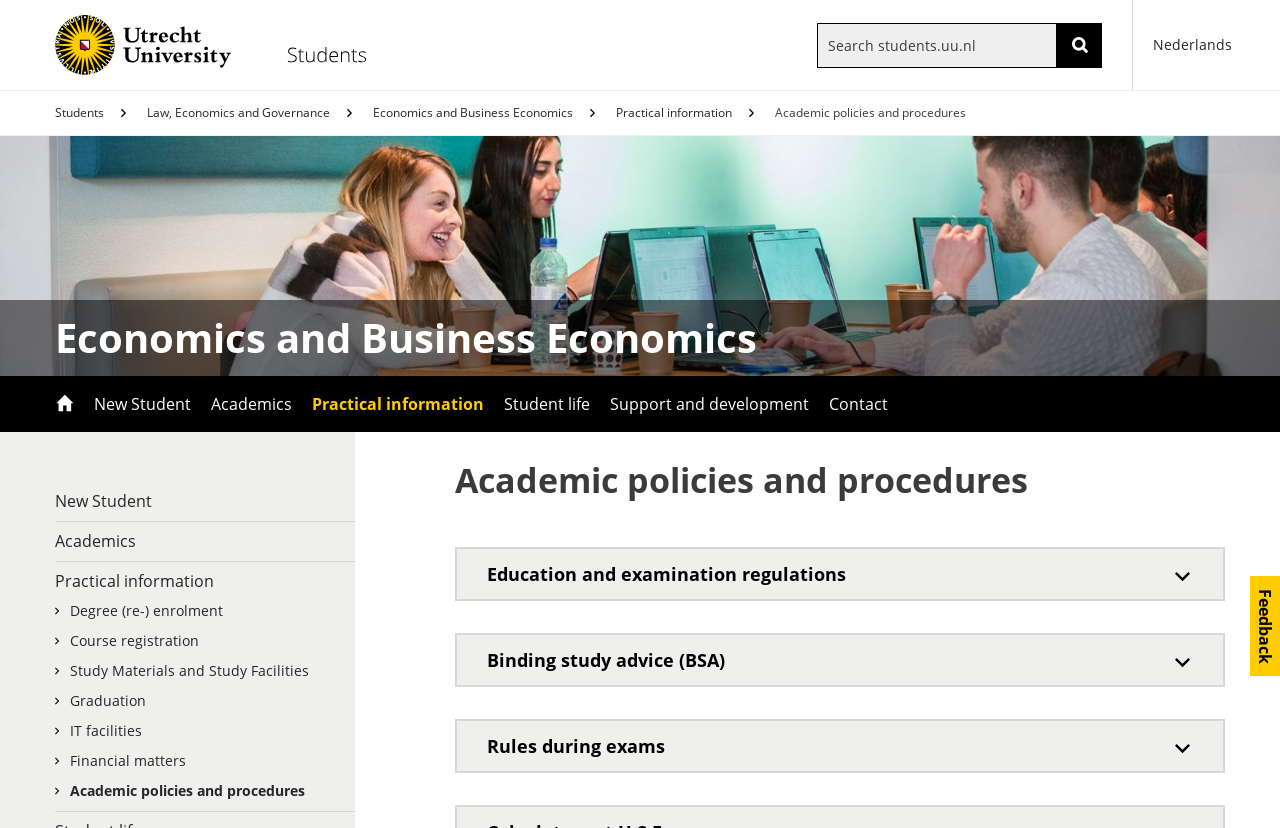Can you find the bounding box coordinates of the area I should click to execute the following instruction: "View Education and examination regulations"?

[0.357, 0.663, 0.955, 0.723]